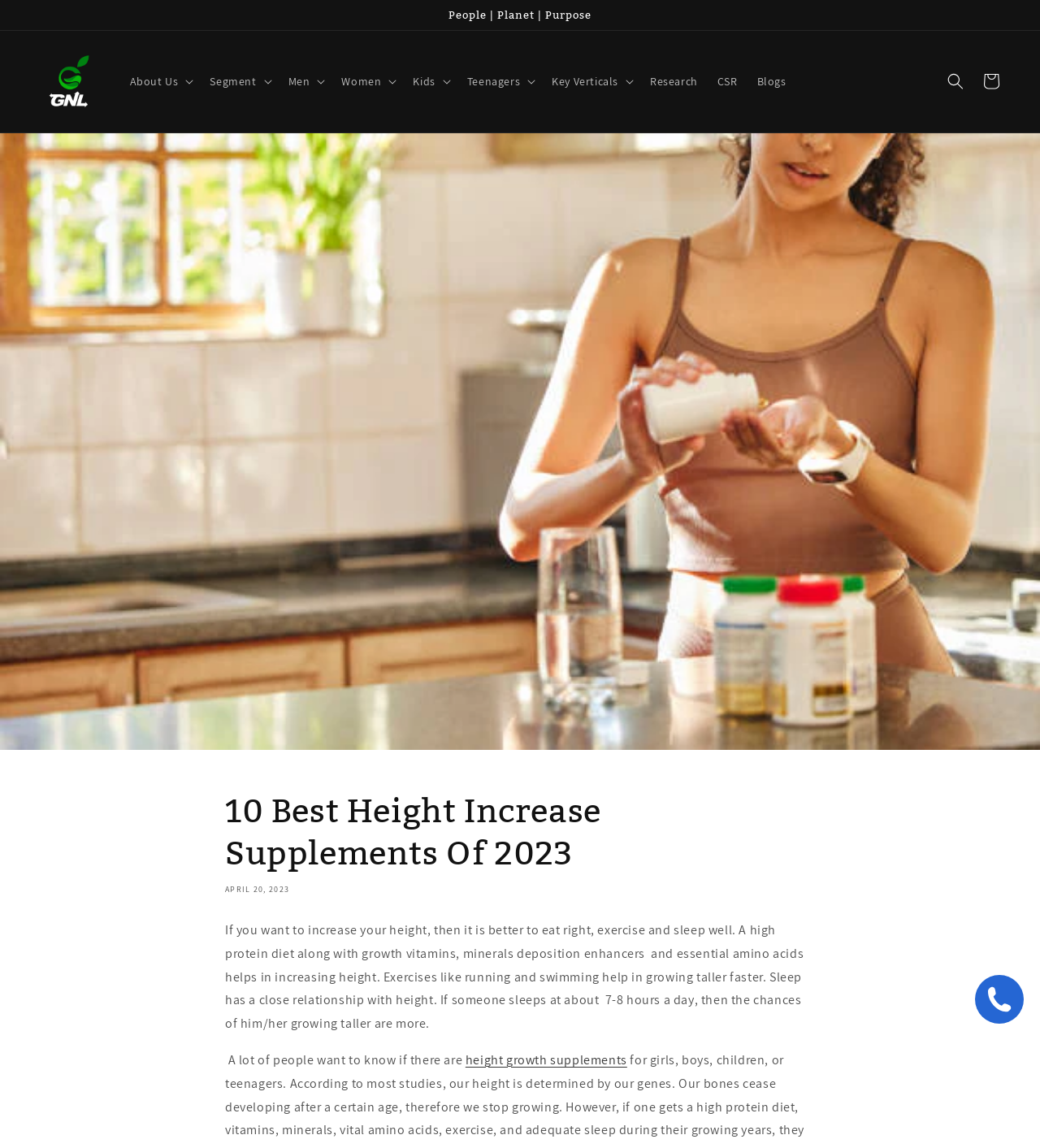What type of diet is recommended for height growth?
Based on the screenshot, provide a one-word or short-phrase response.

High protein diet